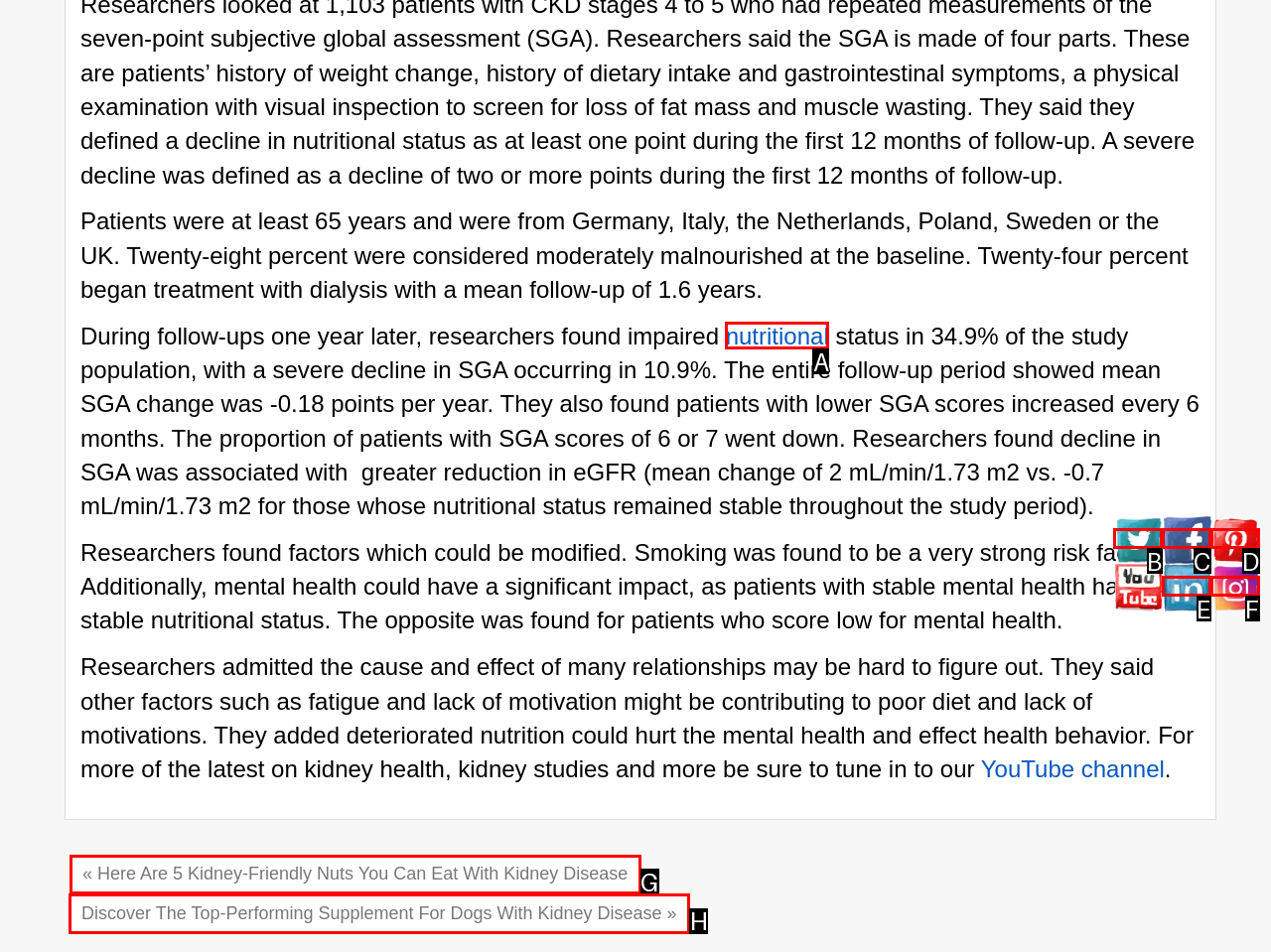Identify the HTML element that corresponds to the following description: nutritional. Provide the letter of the correct option from the presented choices.

A